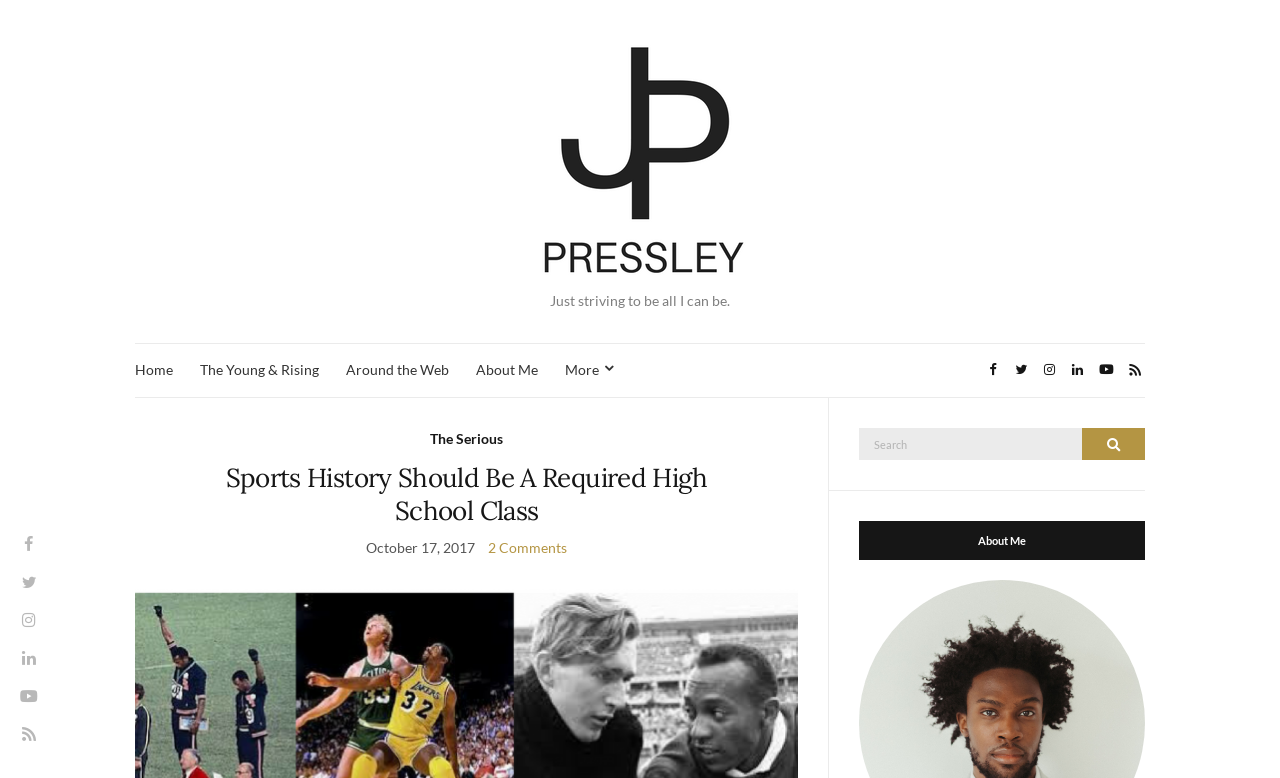What is the name of the author?
Carefully examine the image and provide a detailed answer to the question.

The name of the author can be found in the link element with the text 'J.P. Pressley' which is located at the top of the webpage, and also in the image element with the same text.